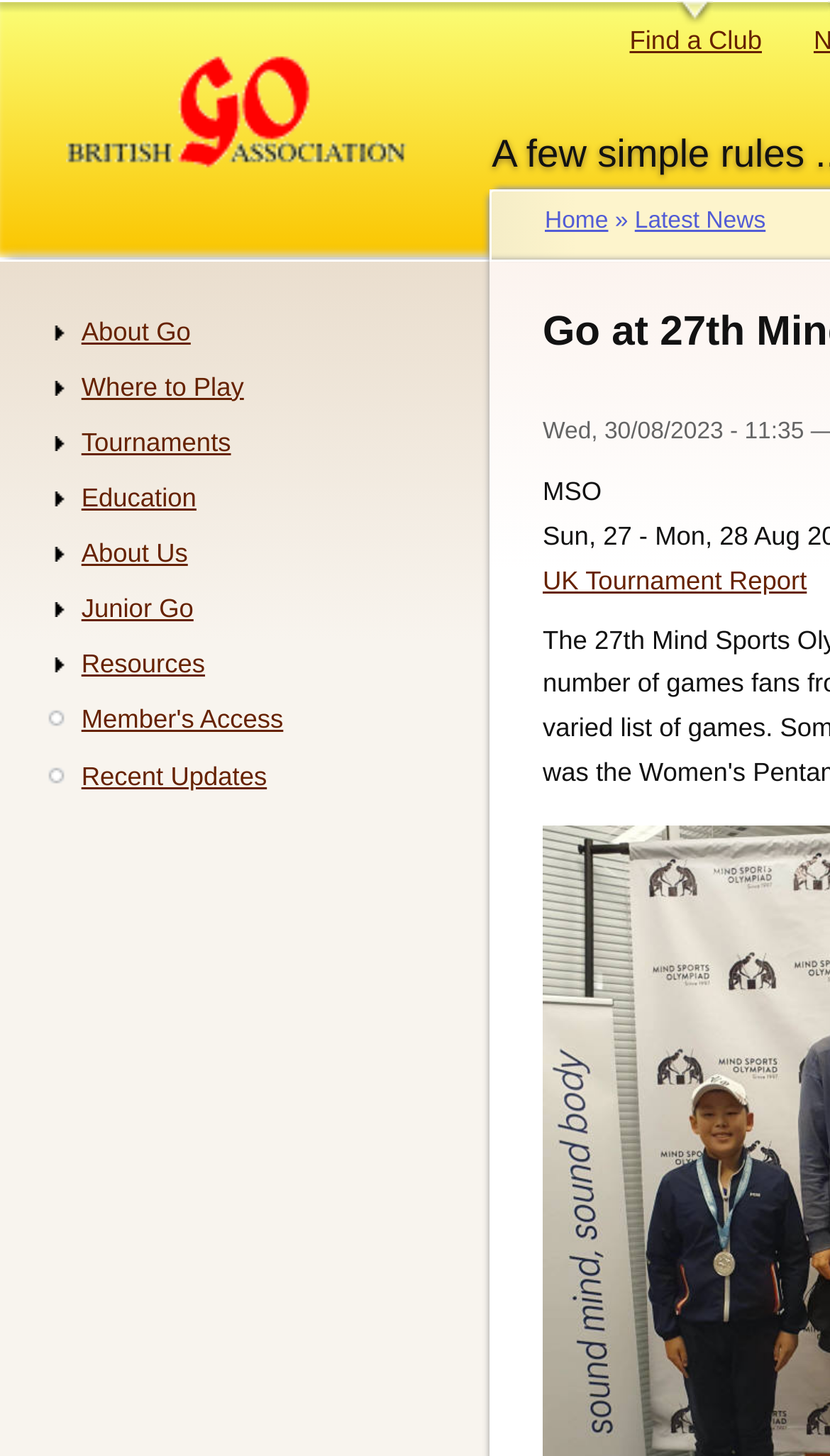Locate the bounding box coordinates of the clickable part needed for the task: "Go to Home".

[0.656, 0.143, 0.733, 0.161]